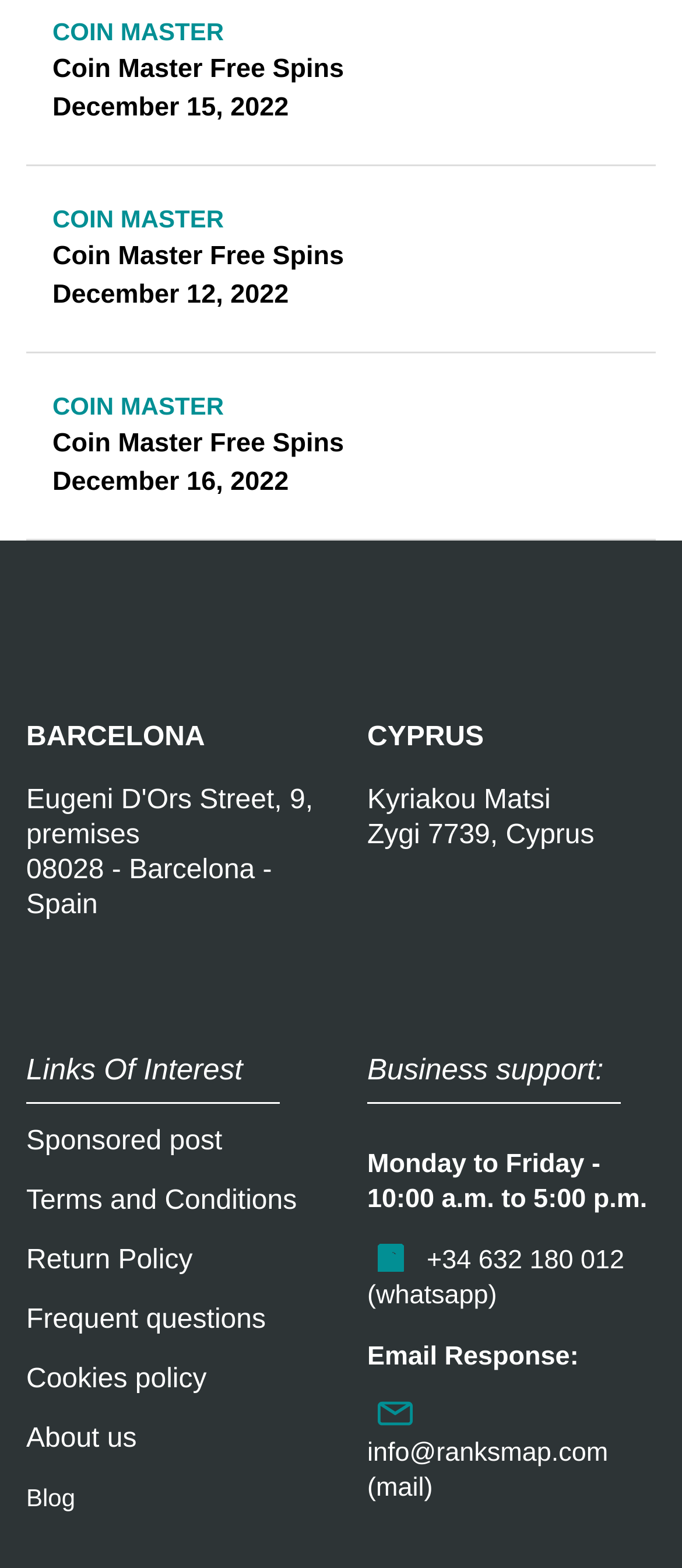Kindly determine the bounding box coordinates of the area that needs to be clicked to fulfill this instruction: "Contact us through whatsapp".

[0.538, 0.794, 0.626, 0.813]